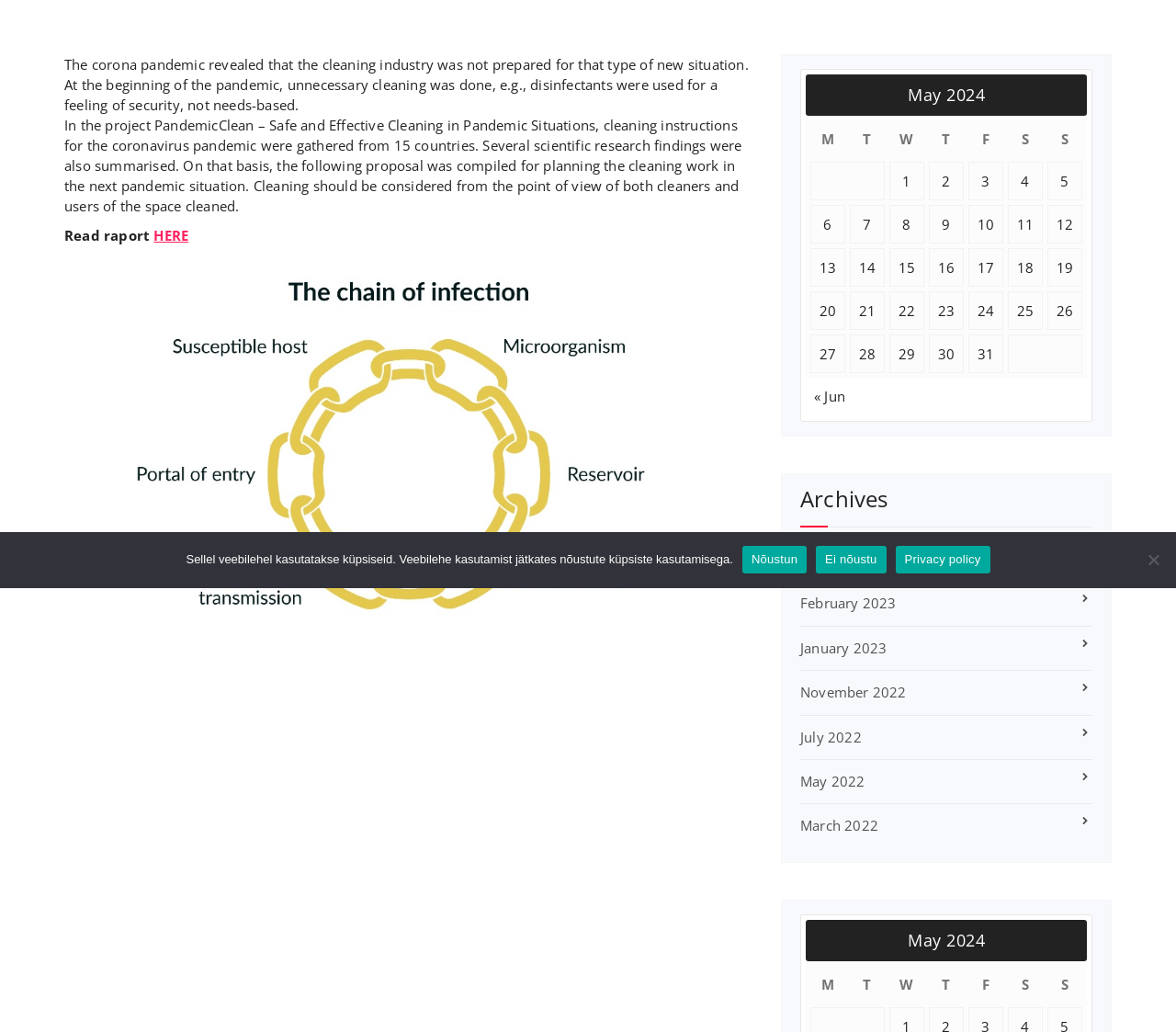Locate the UI element that matches the description HERE in the webpage screenshot. Return the bounding box coordinates in the format (top-left x, top-left y, bottom-right x, bottom-right y), with values ranging from 0 to 1.

[0.131, 0.219, 0.16, 0.237]